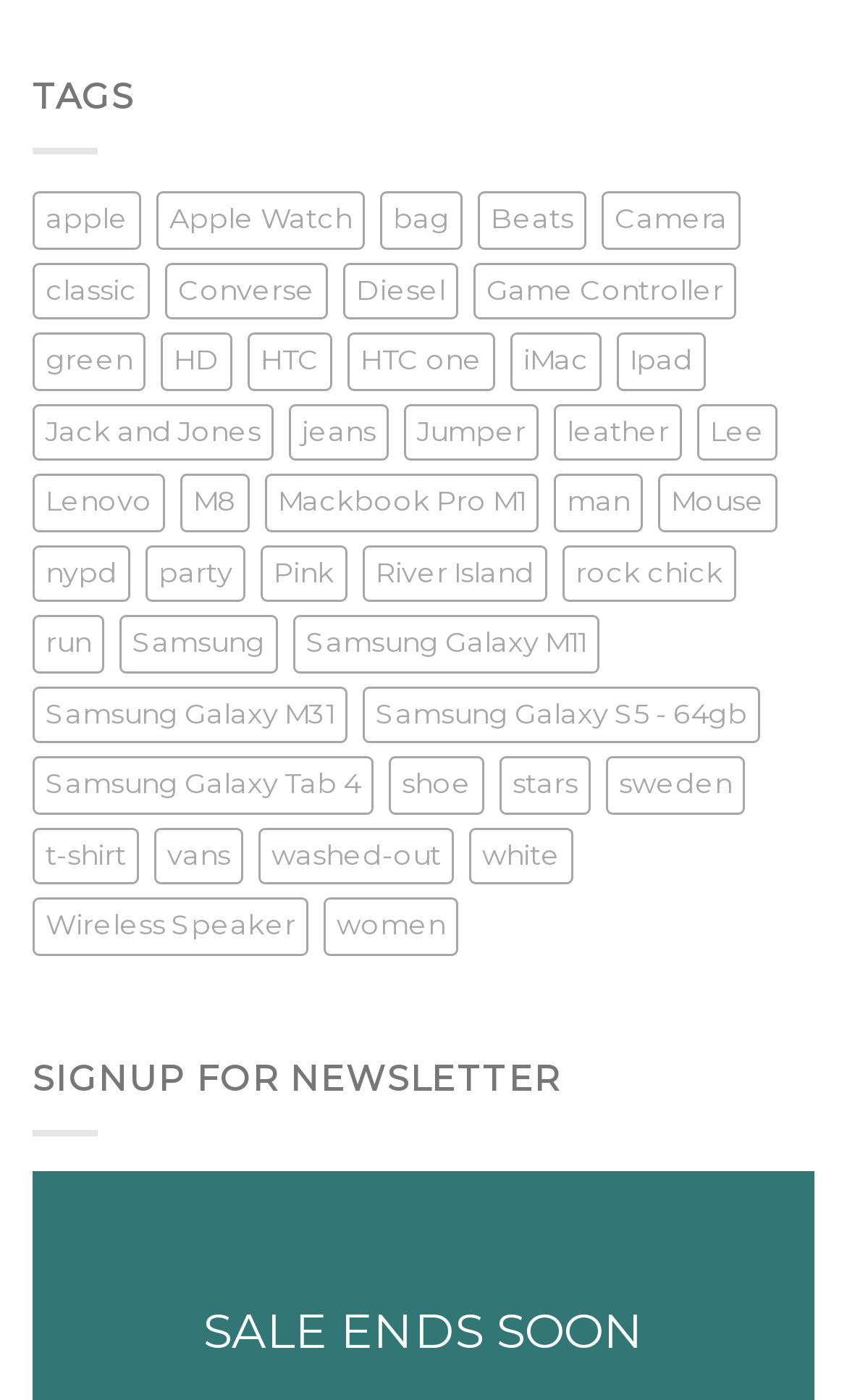Please study the image and answer the question comprehensively:
What is the product category above 'Camera'?

By examining the vertical positions of the links on the webpage, I determined that the link 'bag' is above the link 'Camera' based on their y1, y2 coordinates.